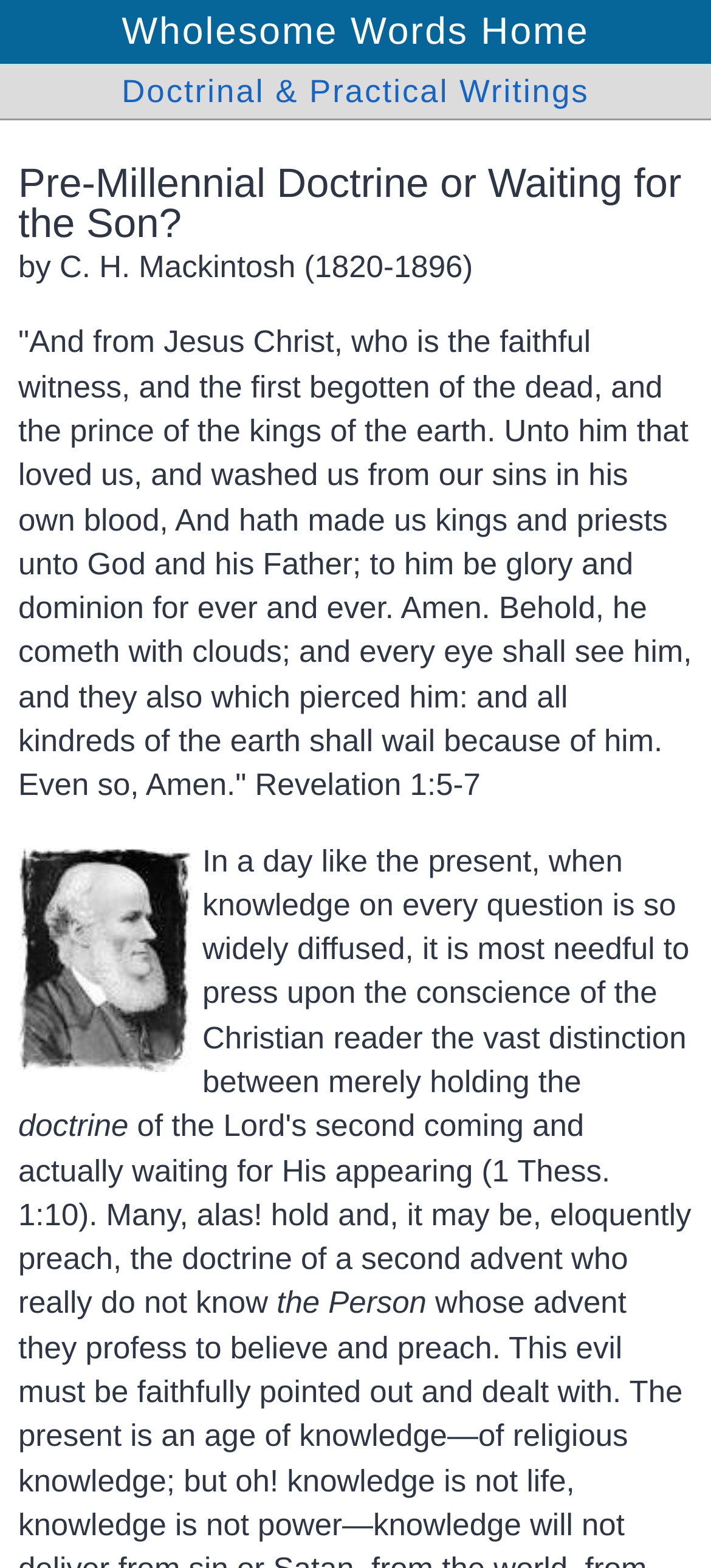Identify the bounding box of the HTML element described as: "Wholesome Words Home".

[0.0, 0.0, 1.0, 0.04]